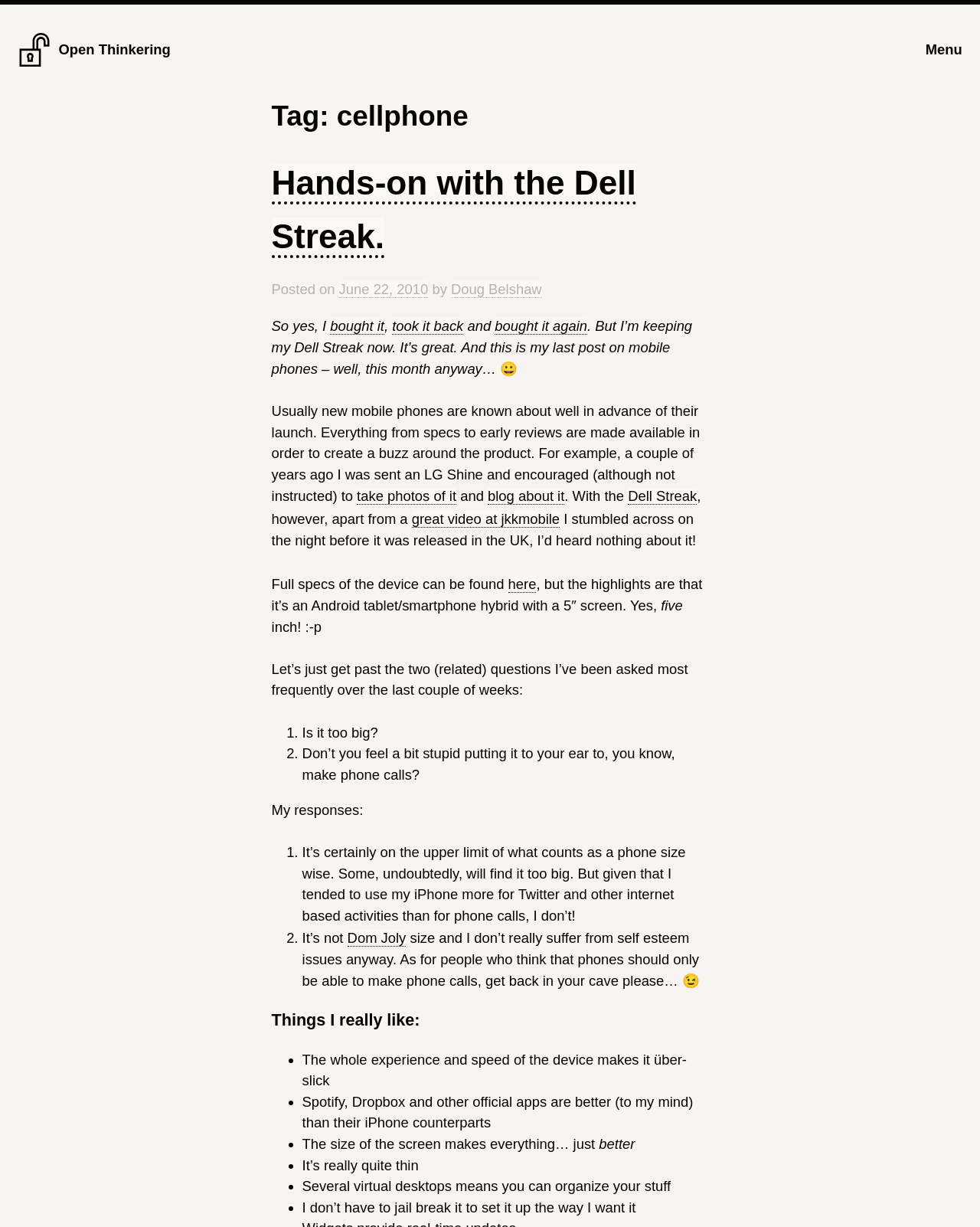What is the name of the author of this blog post?
Offer a detailed and exhaustive answer to the question.

The author's name is mentioned in the blog post as 'Doug Belshaw' which is a link with the text 'by' preceding it, indicating that Doug Belshaw is the author of the post.